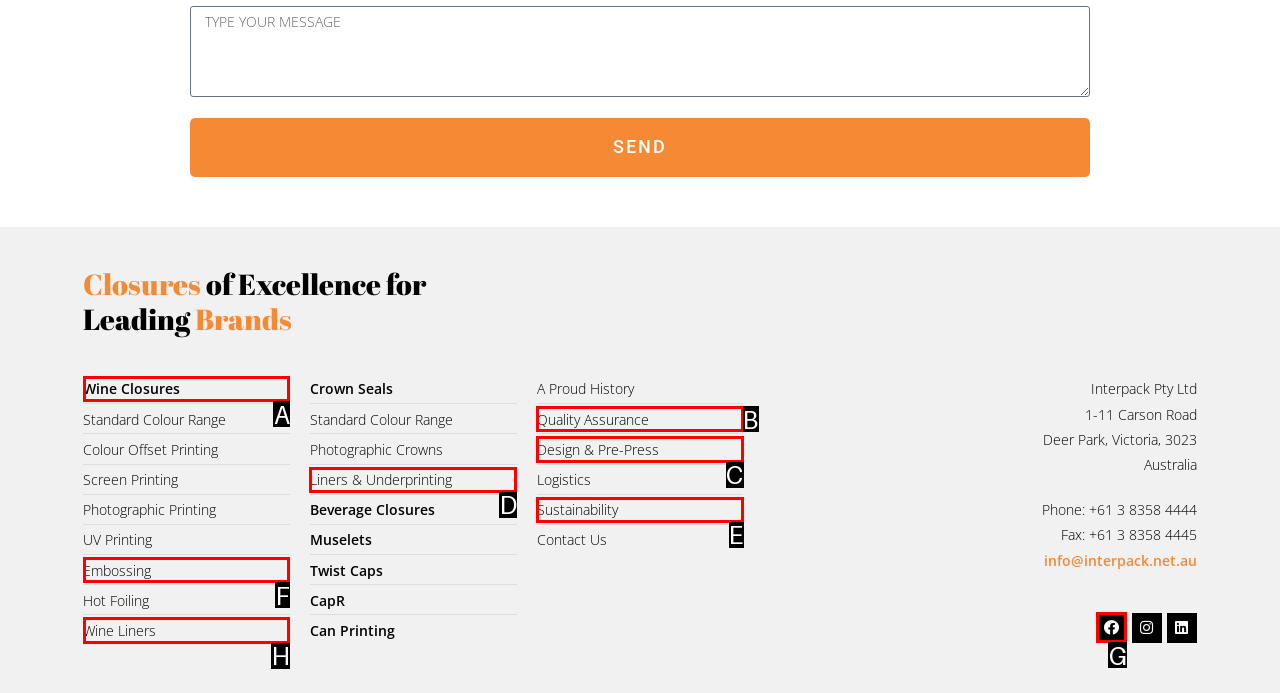Tell me which one HTML element best matches the description: Design & Pre-Press
Answer with the option's letter from the given choices directly.

C